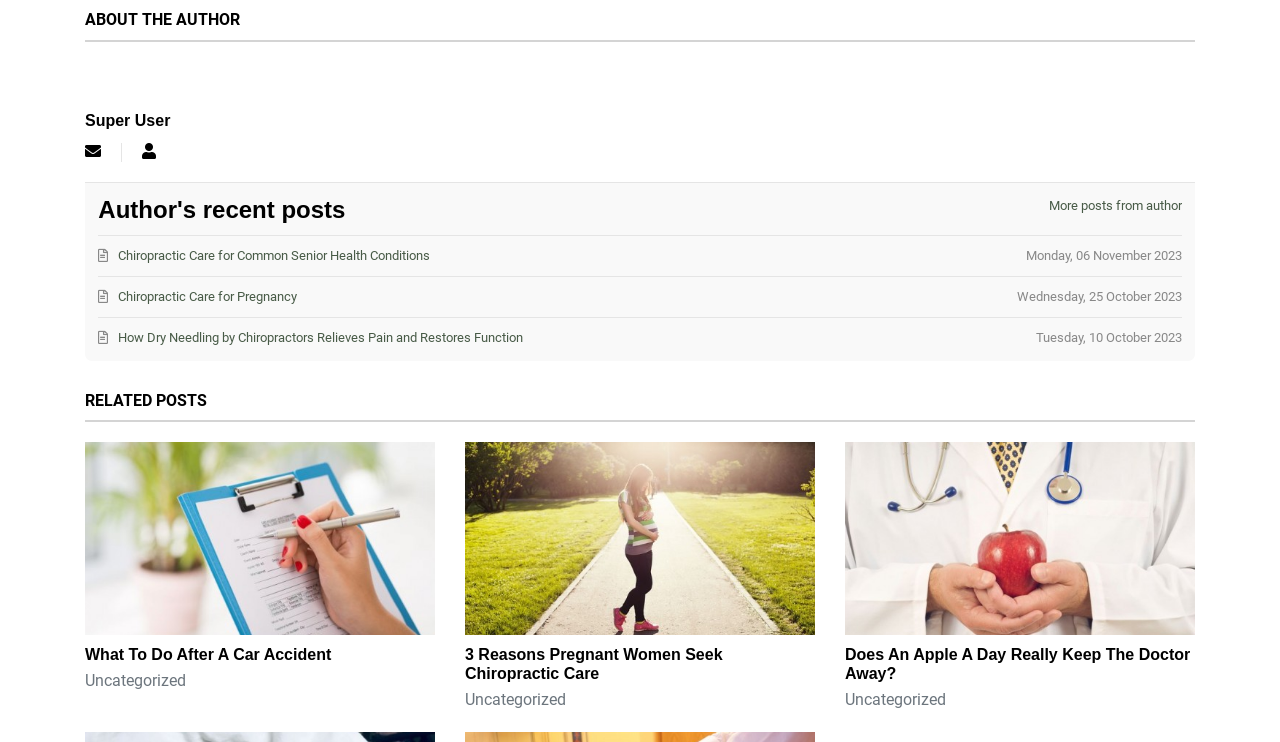Find the bounding box coordinates of the element you need to click on to perform this action: 'Read related post about What To Do After A Car Accident'. The coordinates should be represented by four float values between 0 and 1, in the format [left, top, right, bottom].

[0.066, 0.87, 0.259, 0.893]